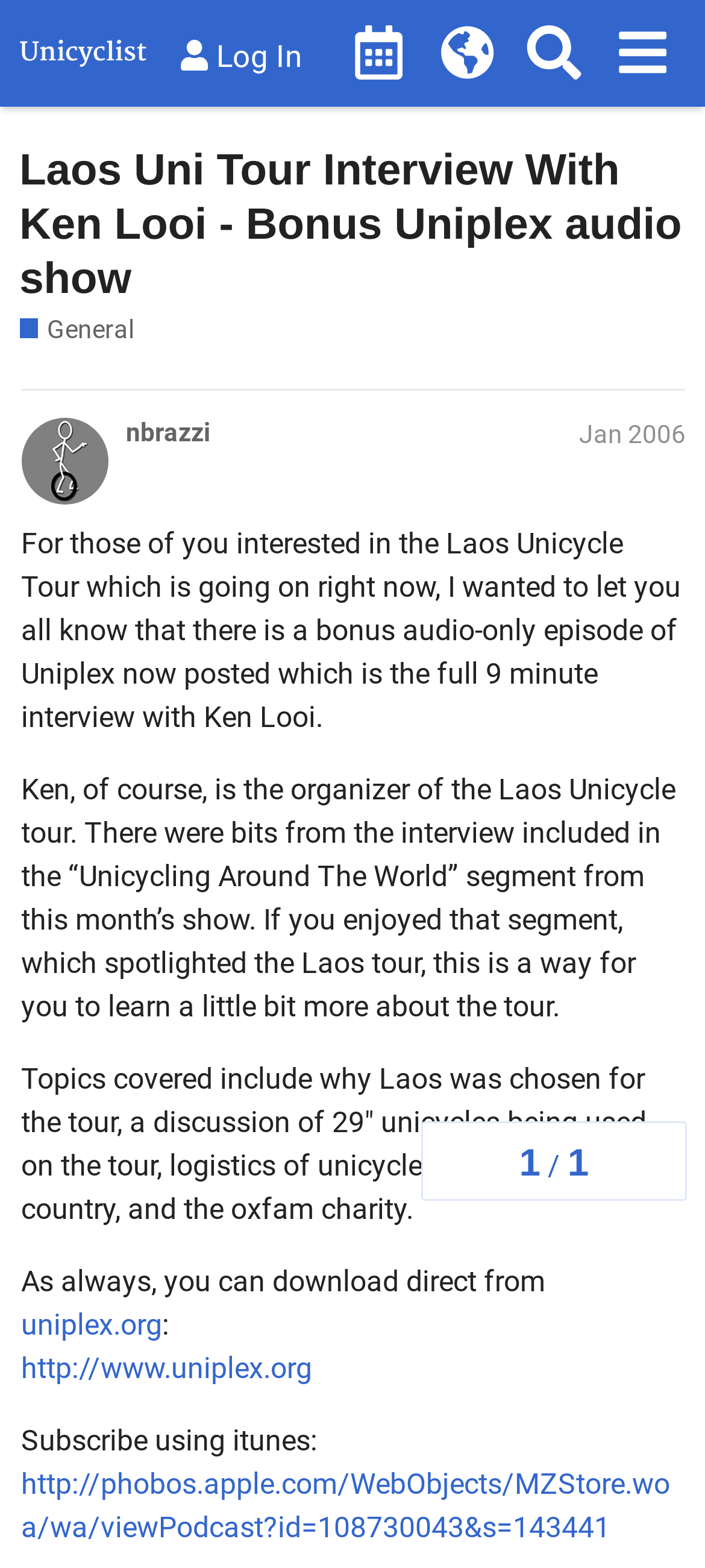What is the charity mentioned in the text?
Refer to the image and give a detailed answer to the question.

The answer can be found in the text 'Topics covered include ... and the oxfam charity.' which mentions oxfam as one of the topics discussed in the interview.